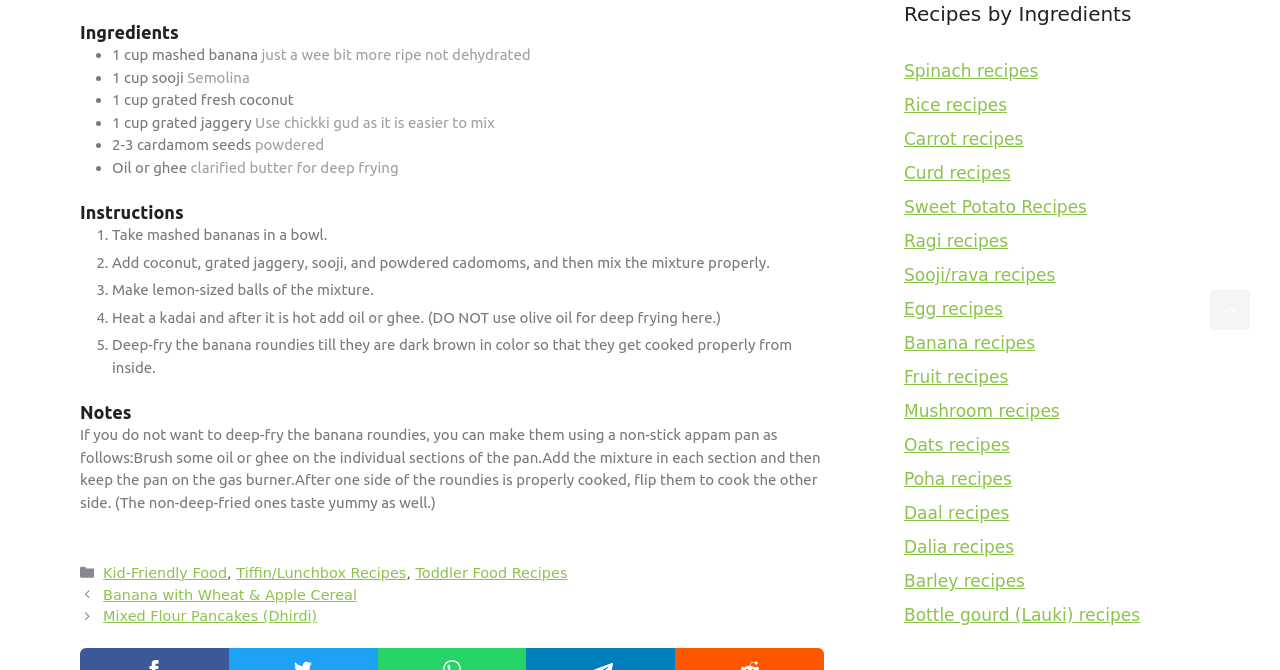Find the bounding box coordinates of the clickable region needed to perform the following instruction: "Scroll back to top". The coordinates should be provided as four float numbers between 0 and 1, i.e., [left, top, right, bottom].

[0.945, 0.433, 0.977, 0.493]